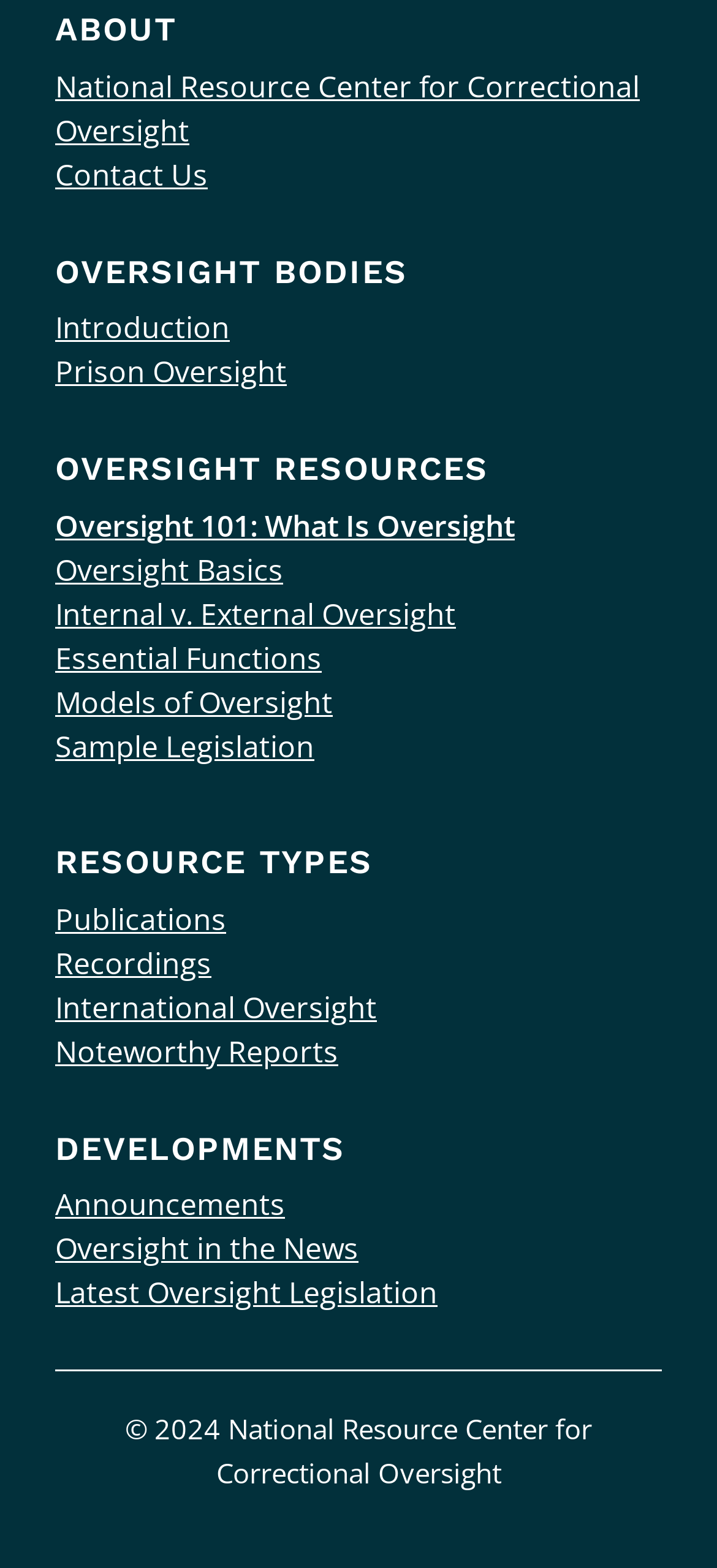Can you find the bounding box coordinates of the area I should click to execute the following instruction: "Learn about Prison Oversight"?

[0.077, 0.224, 0.4, 0.25]